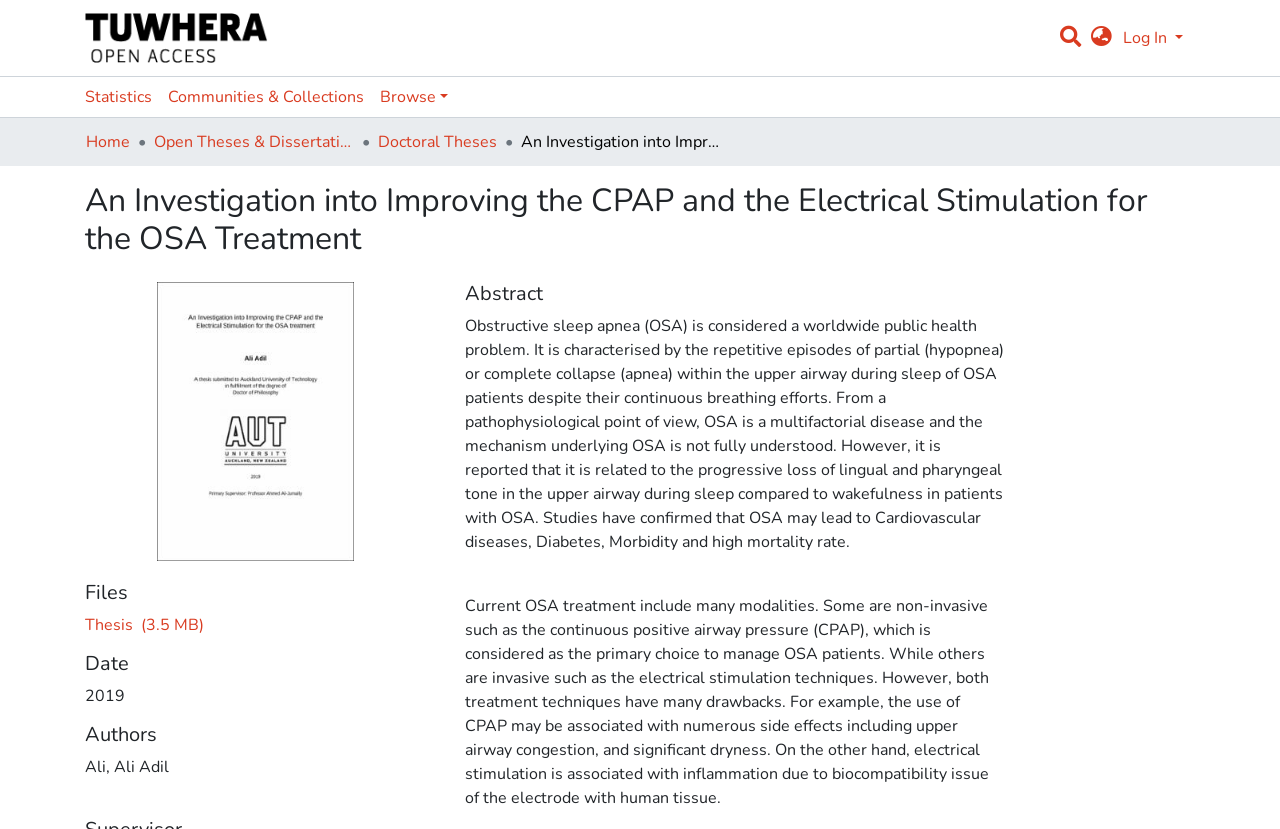What is the name of the thesis?
Refer to the image and respond with a one-word or short-phrase answer.

An Investigation into Improving the CPAP and the Electrical Stimulation for the OSA Treatment